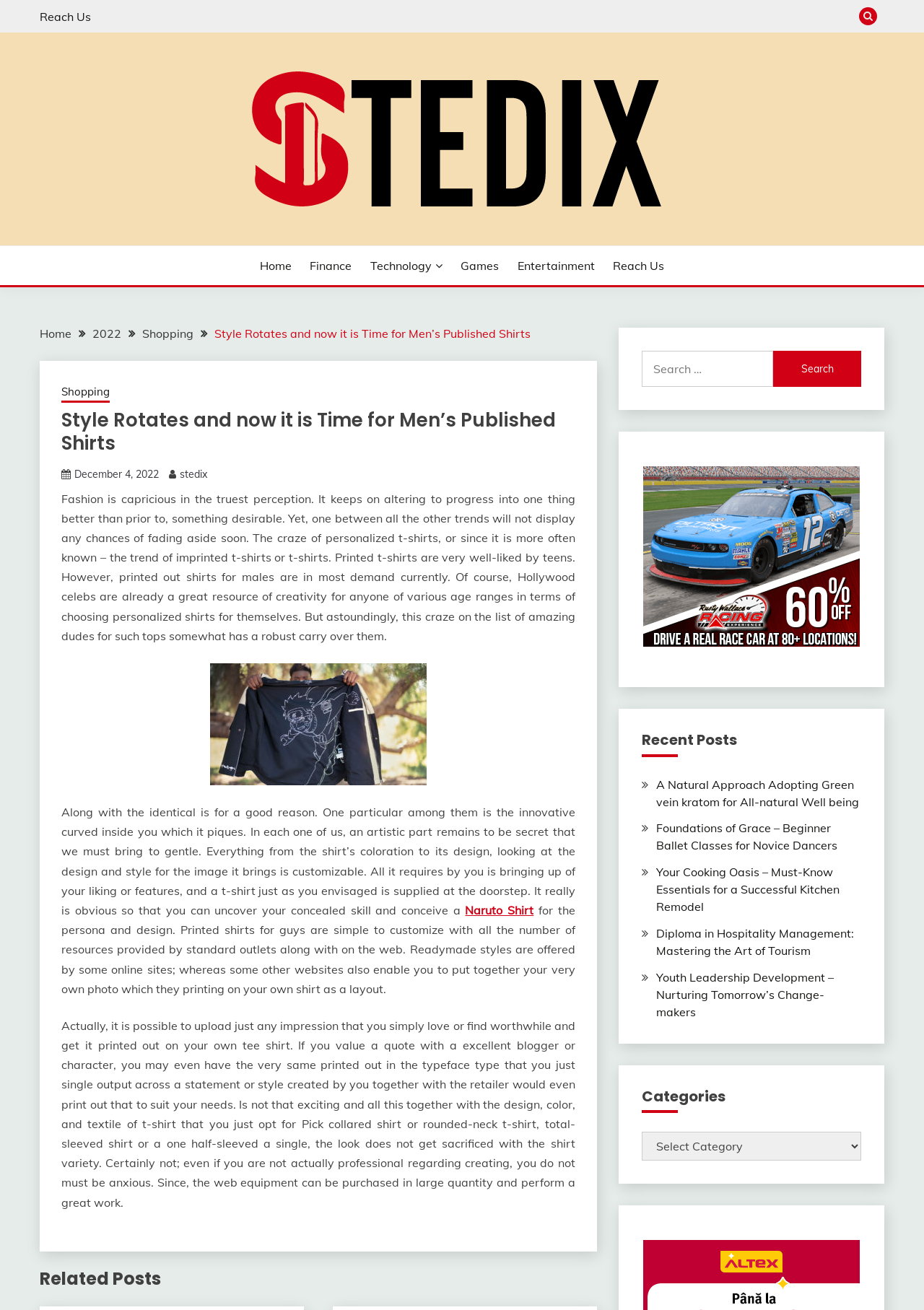Can you specify the bounding box coordinates of the area that needs to be clicked to fulfill the following instruction: "Click on the 'Naruto Shirt' link"?

[0.504, 0.689, 0.578, 0.7]